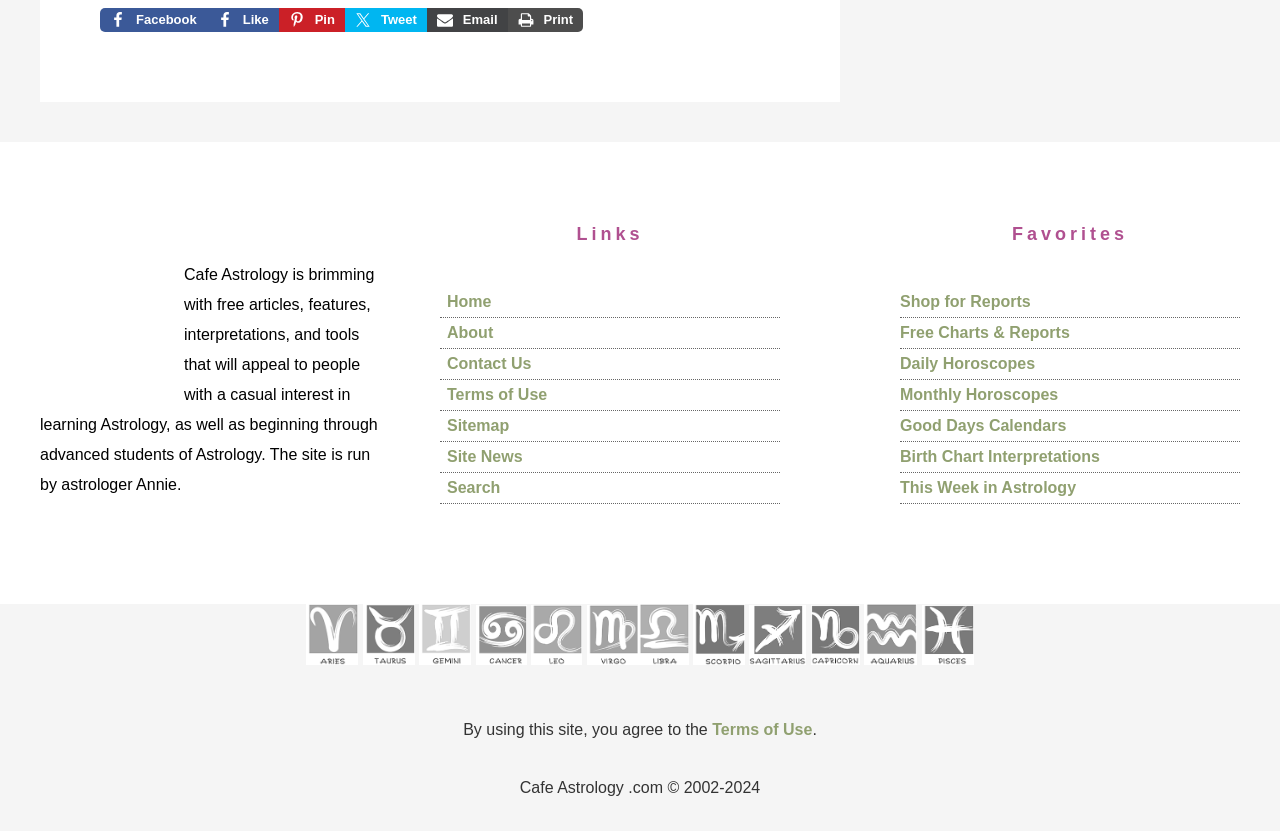Please identify the bounding box coordinates for the region that you need to click to follow this instruction: "Search the site".

[0.349, 0.577, 0.391, 0.597]